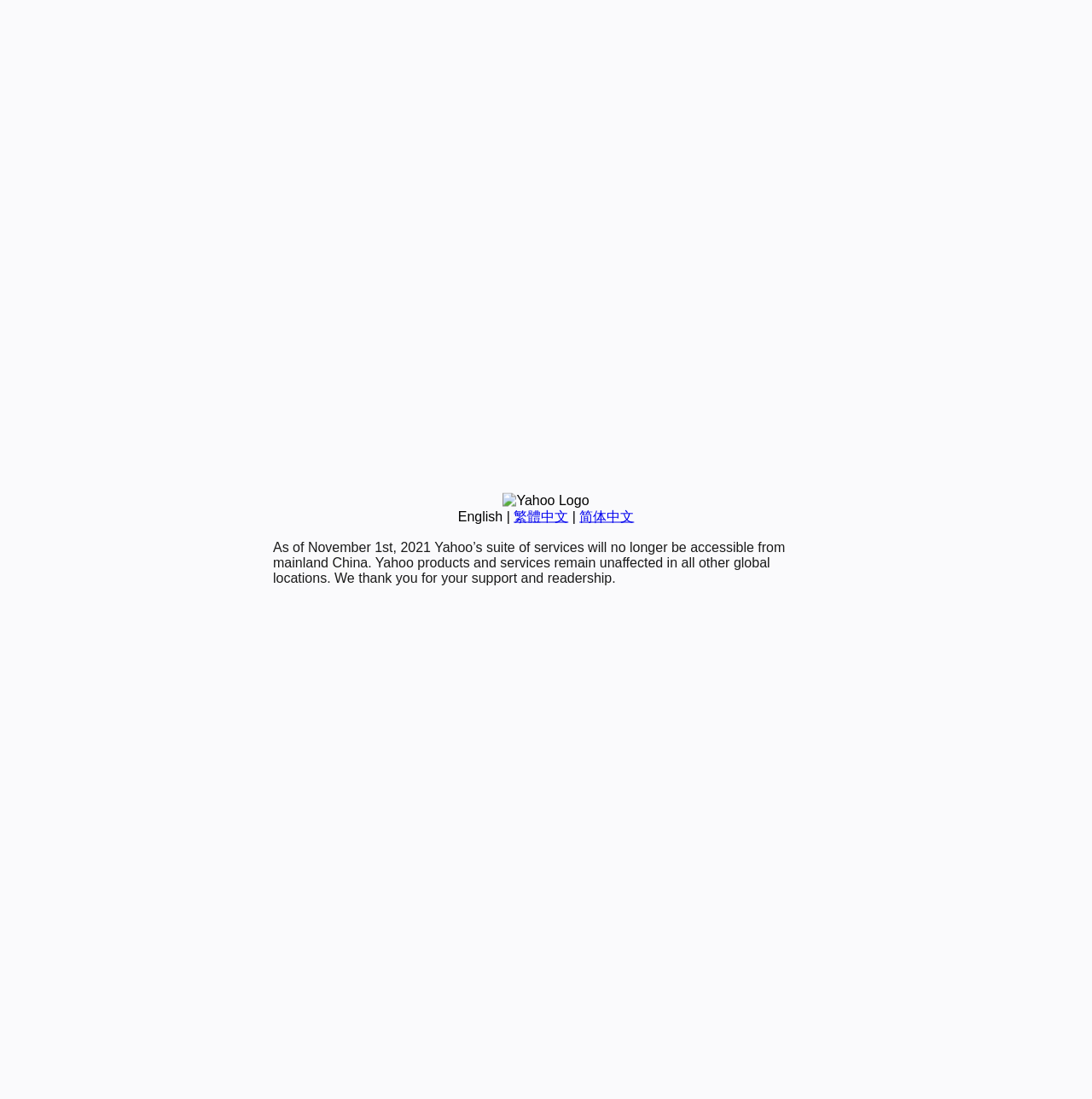Determine the bounding box for the HTML element described here: "English". The coordinates should be given as [left, top, right, bottom] with each number being a float between 0 and 1.

[0.419, 0.463, 0.46, 0.476]